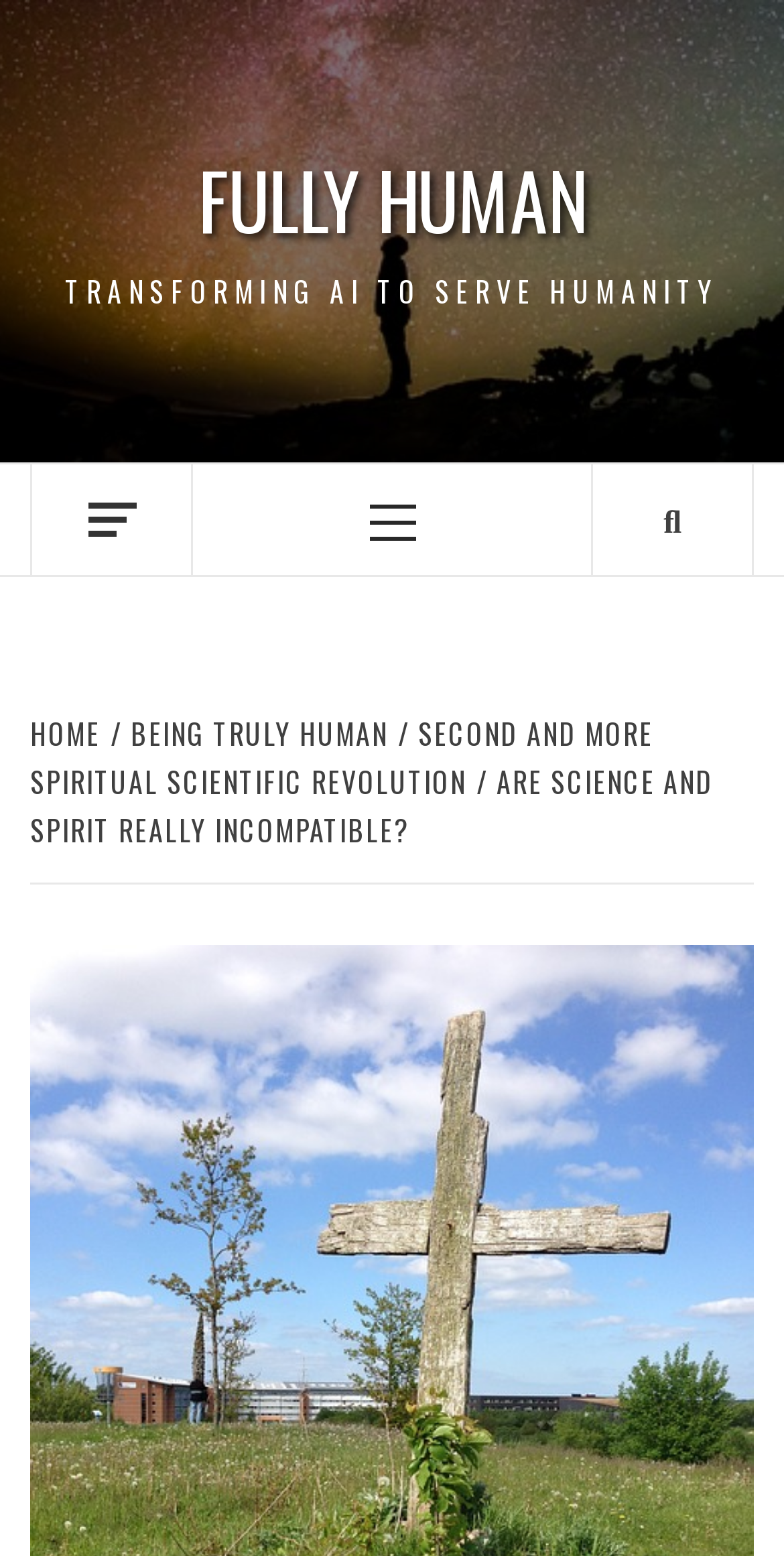Please provide a comprehensive answer to the question below using the information from the image: What is the text above the primary menu button?

Above the primary menu button, there is a static text element that reads 'TRANSFORMING AI TO SERVE HUMANITY'.